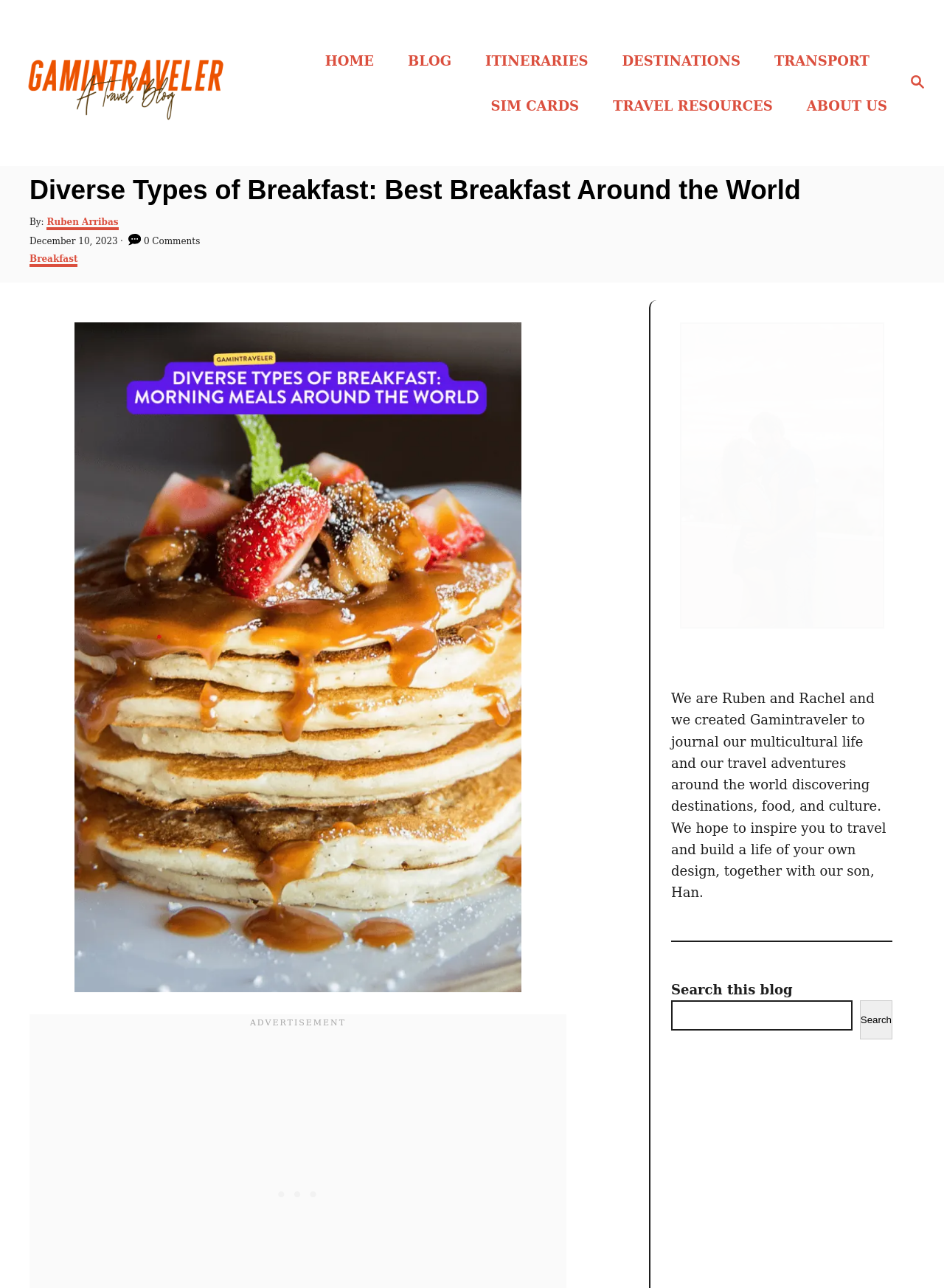Please find the bounding box coordinates of the element that you should click to achieve the following instruction: "Go to the home page". The coordinates should be presented as four float numbers between 0 and 1: [left, top, right, bottom].

[0.335, 0.032, 0.415, 0.062]